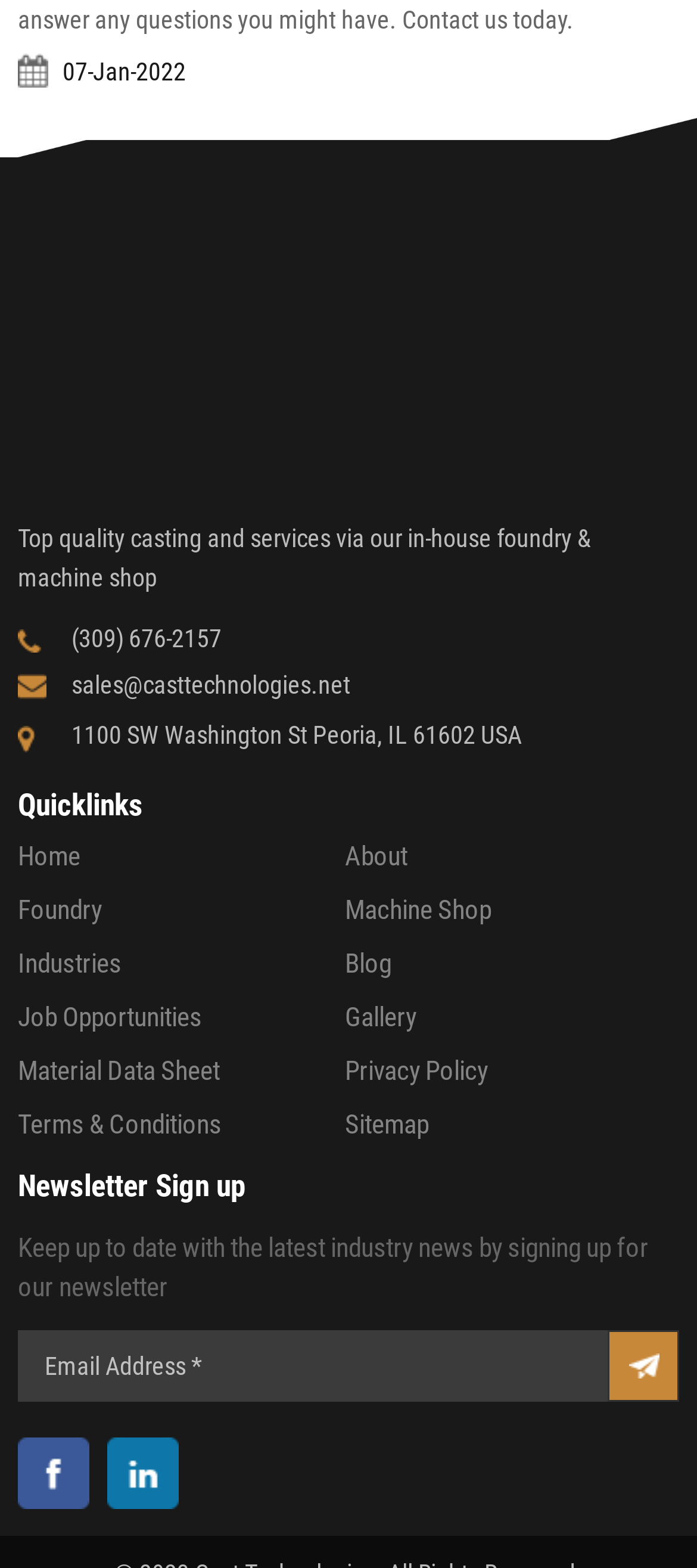Please find the bounding box coordinates of the element that you should click to achieve the following instruction: "Sign up for the newsletter". The coordinates should be presented as four float numbers between 0 and 1: [left, top, right, bottom].

[0.026, 0.848, 0.974, 0.894]